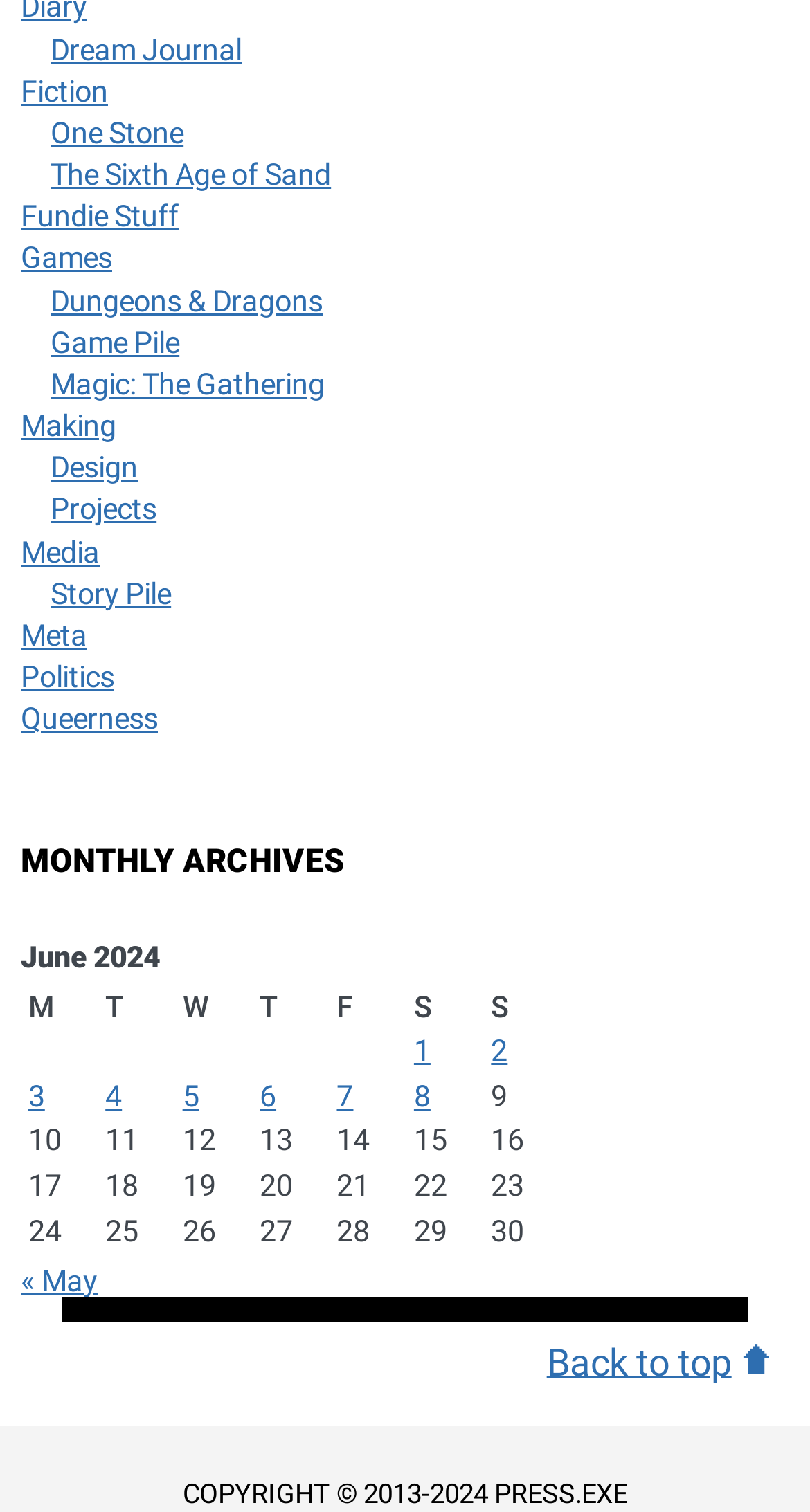What is the copyright year range mentioned at the bottom of the webpage?
Please use the visual content to give a single word or phrase answer.

2013-2024